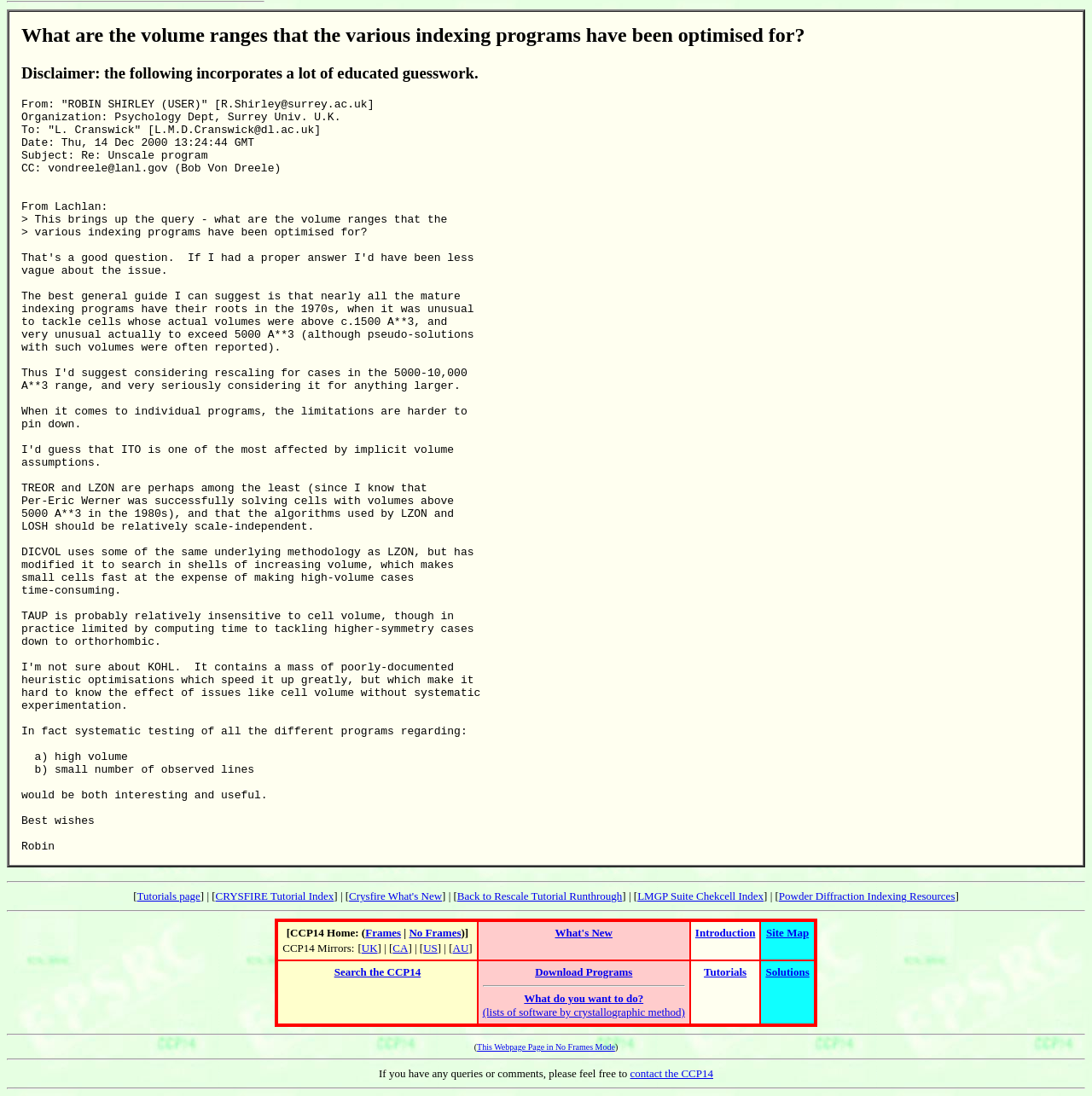Bounding box coordinates are to be given in the format (top-left x, top-left y, bottom-right x, bottom-right y). All values must be floating point numbers between 0 and 1. Provide the bounding box coordinate for the UI element described as: Introduction

[0.637, 0.845, 0.692, 0.857]